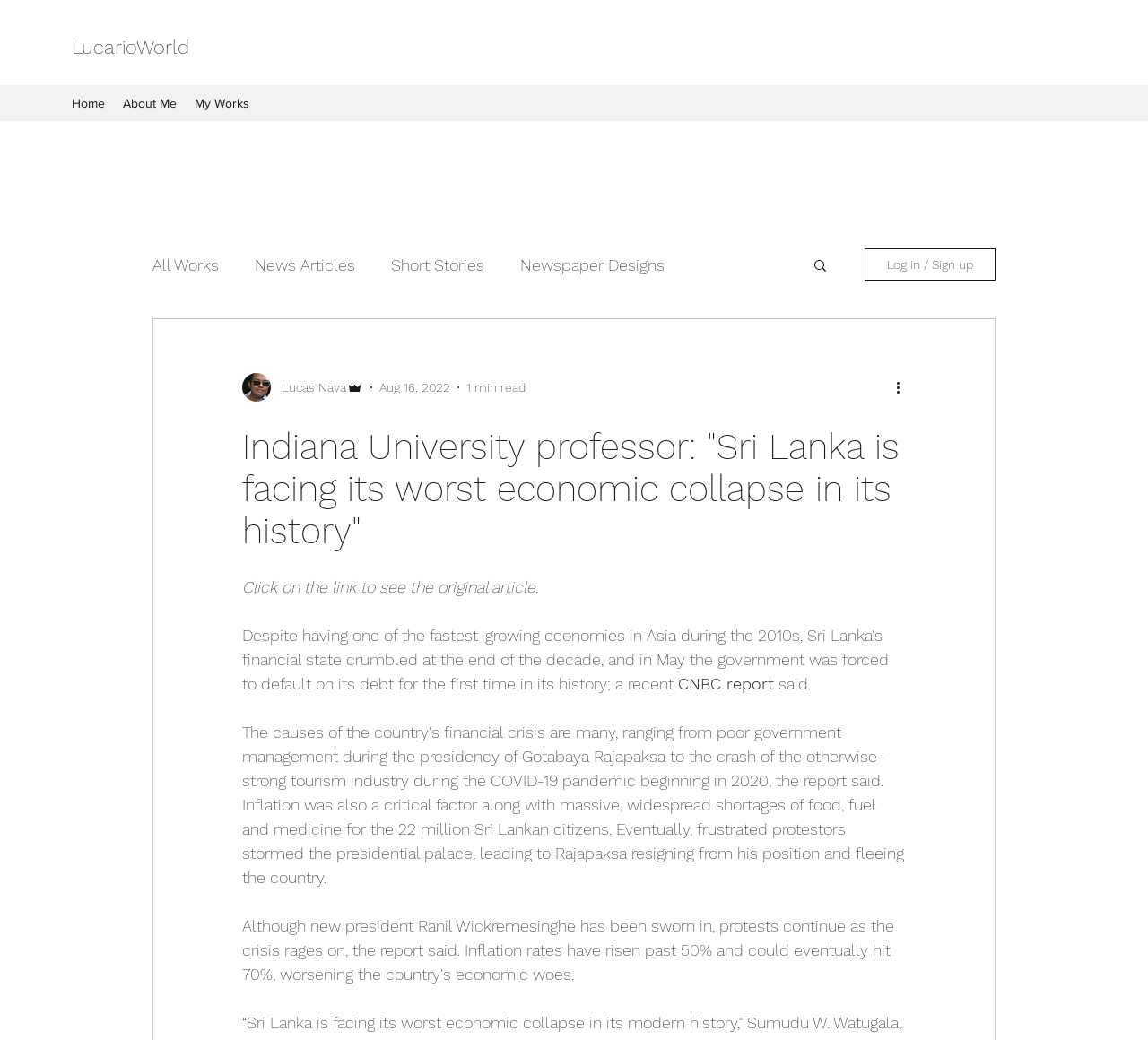Can you show the bounding box coordinates of the region to click on to complete the task described in the instruction: "Read the 'Banana-wich' blog post"?

None